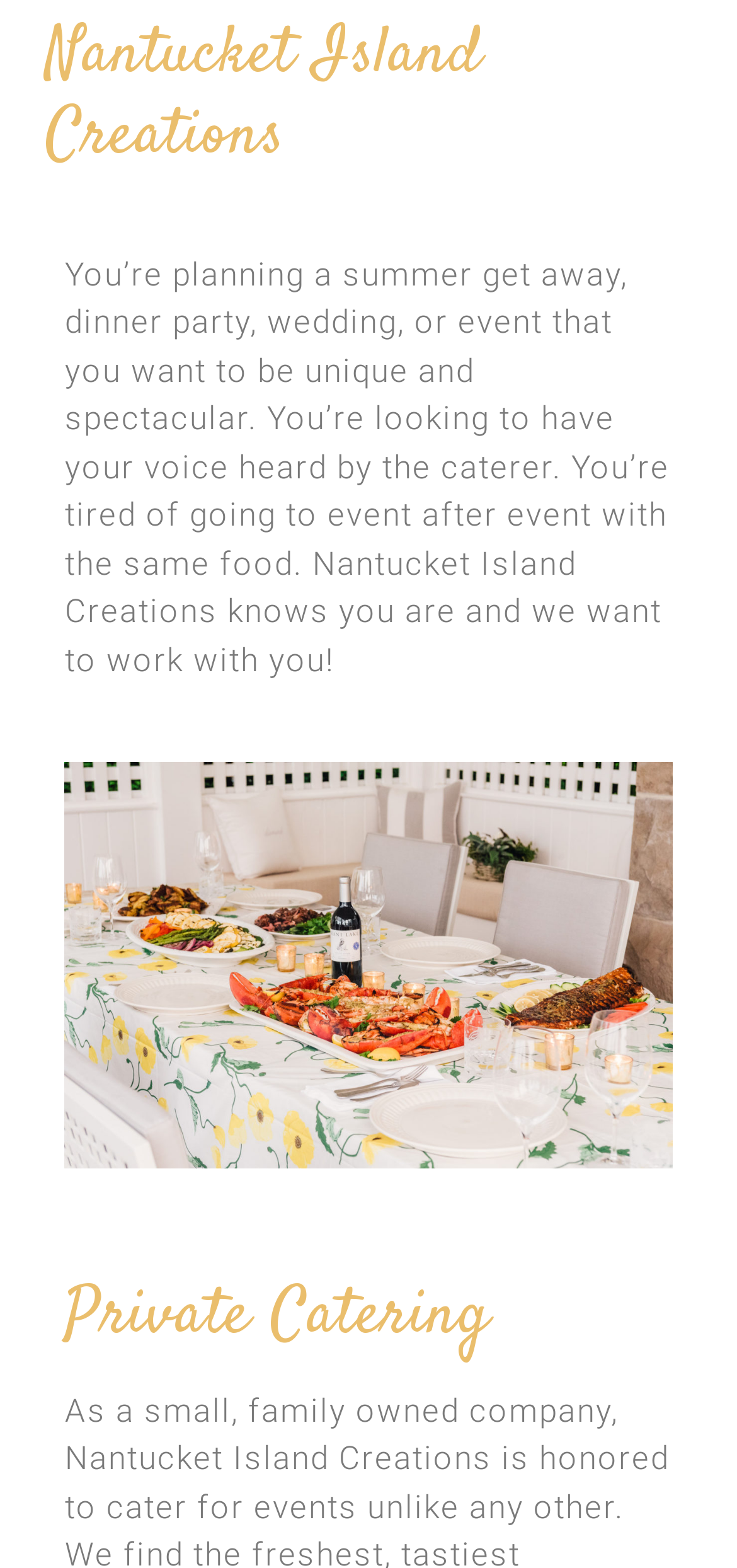Locate and provide the bounding box coordinates for the HTML element that matches this description: "Nantucket Island Creations".

[0.228, 0.016, 0.858, 0.195]